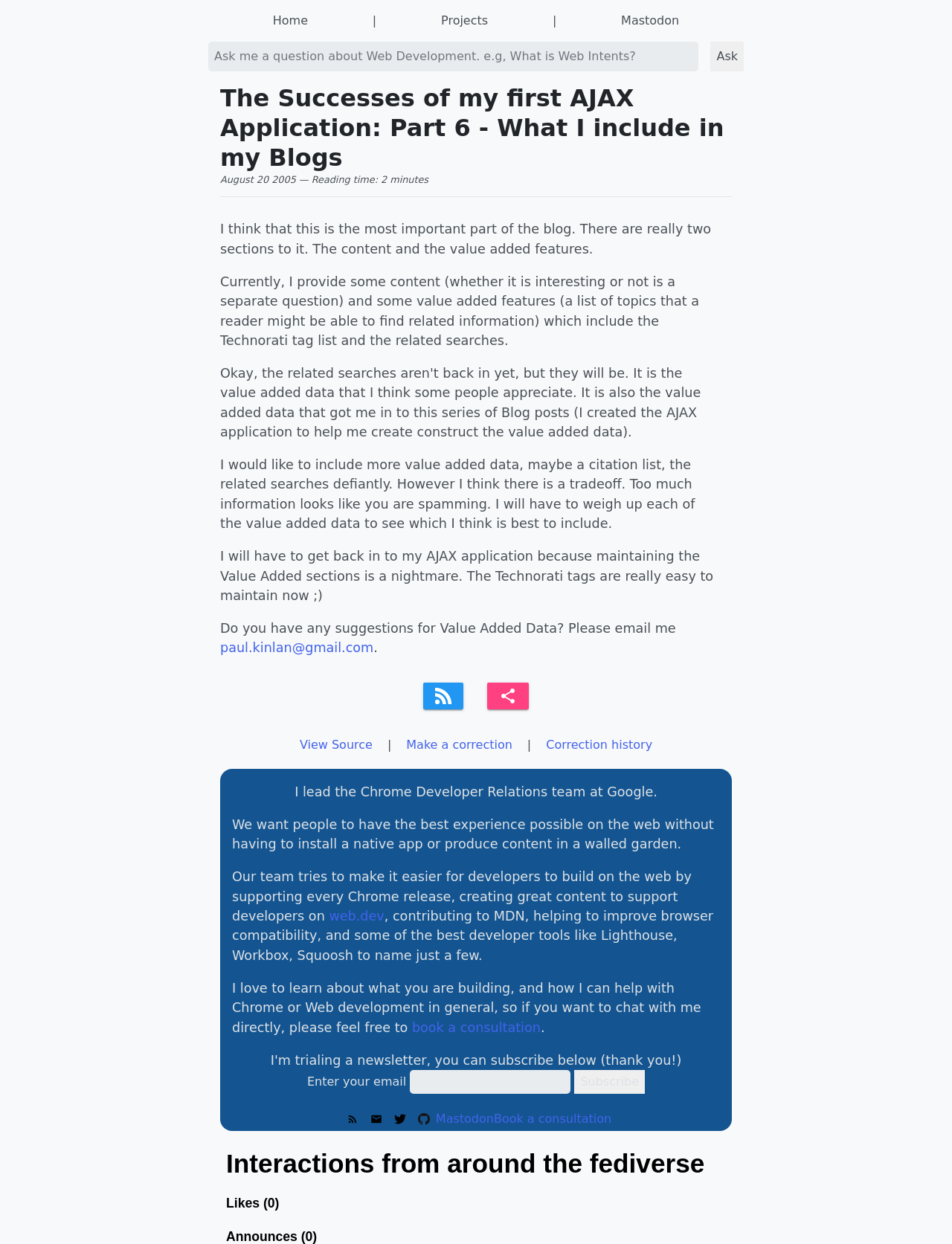Please respond to the question with a concise word or phrase:
What is the topic of the blog post?

AJAX application